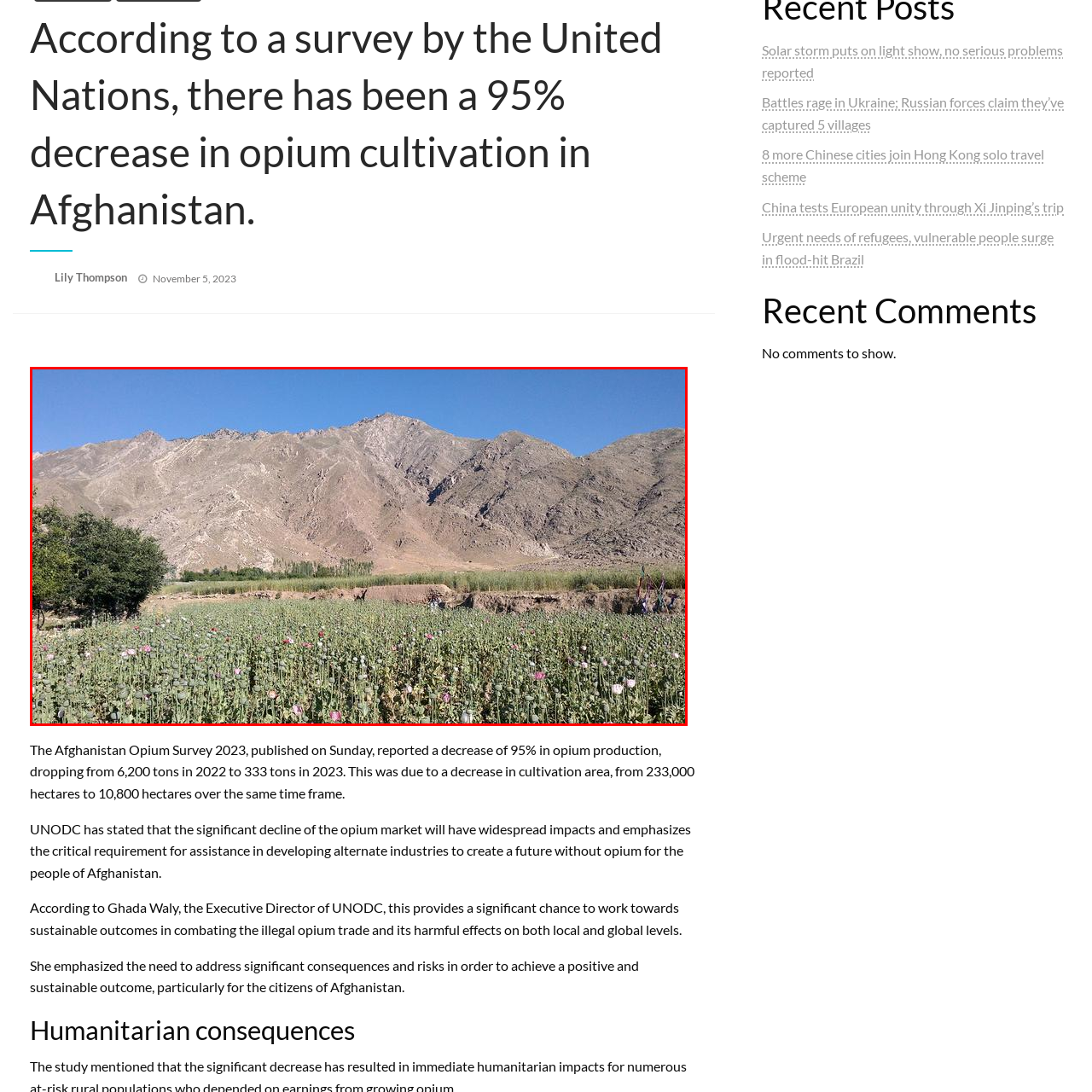Look closely at the image within the red-bordered box and thoroughly answer the question below, using details from the image: What is the color of the sky in the background?

The caption describes the background as having rugged mountains rising against a clear blue sky, which suggests that the sky is a clear blue color.